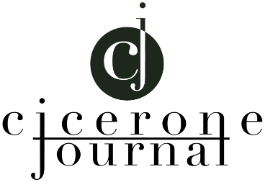Provide your answer in one word or a succinct phrase for the question: 
What does the logo serve as?

Visual representation